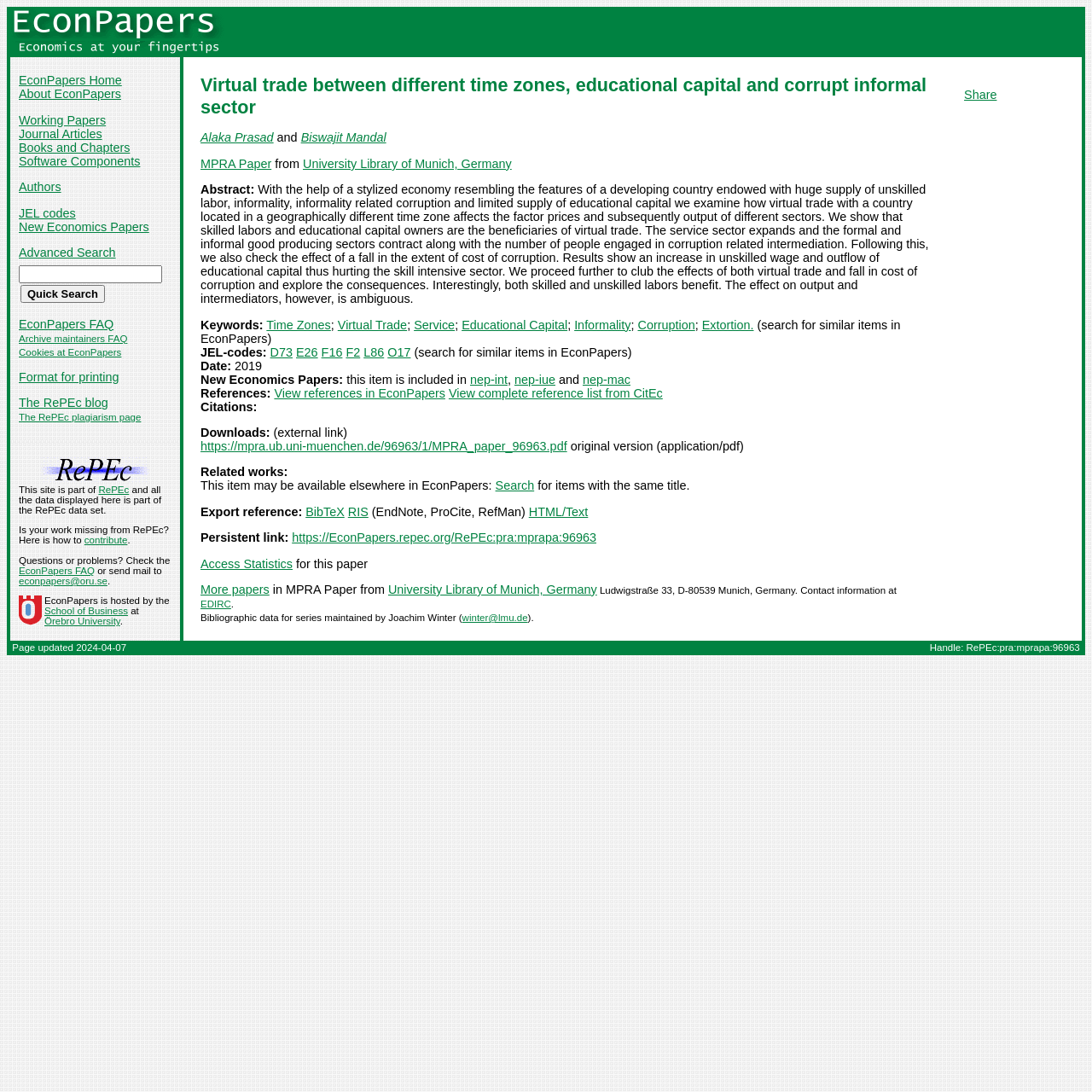Find the bounding box coordinates of the clickable area required to complete the following action: "Click the 'Previous' button".

None